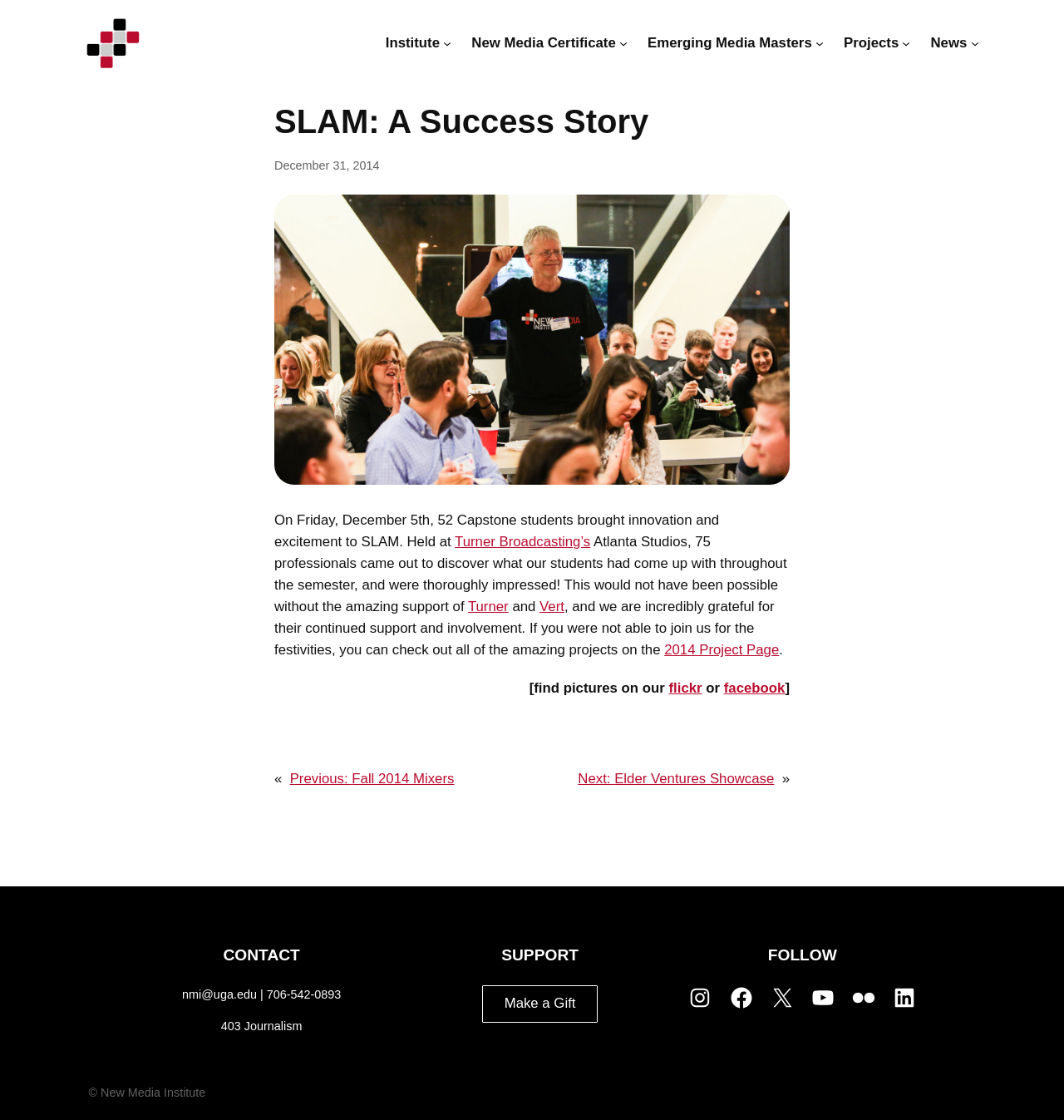Locate the bounding box coordinates of the clickable area to execute the instruction: "Visit the 2014 Project Page". Provide the coordinates as four float numbers between 0 and 1, represented as [left, top, right, bottom].

[0.624, 0.573, 0.732, 0.587]